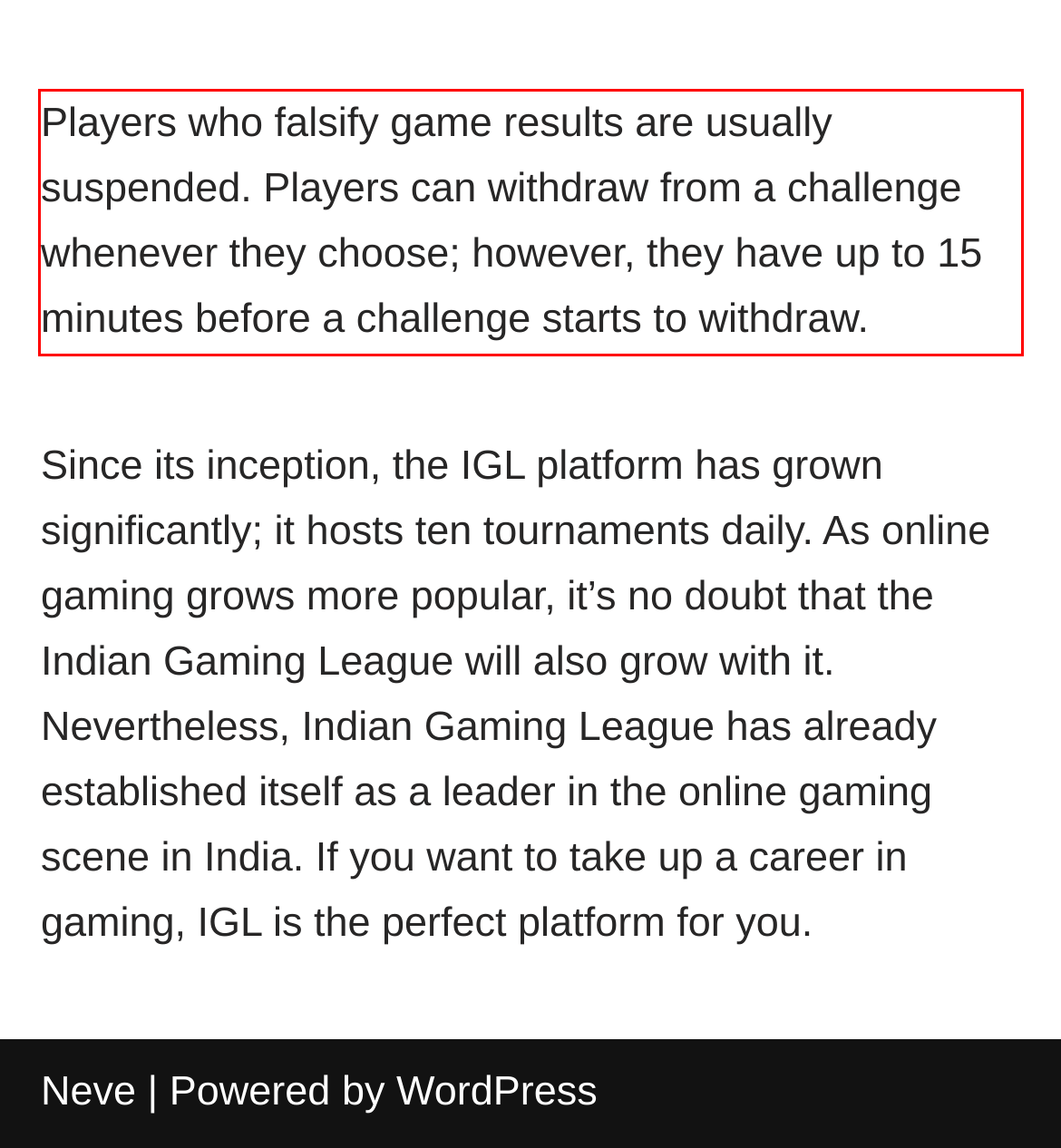Using the provided screenshot of a webpage, recognize and generate the text found within the red rectangle bounding box.

Players who falsify game results are usually suspended. Players can withdraw from a challenge whenever they choose; however, they have up to 15 minutes before a challenge starts to withdraw.